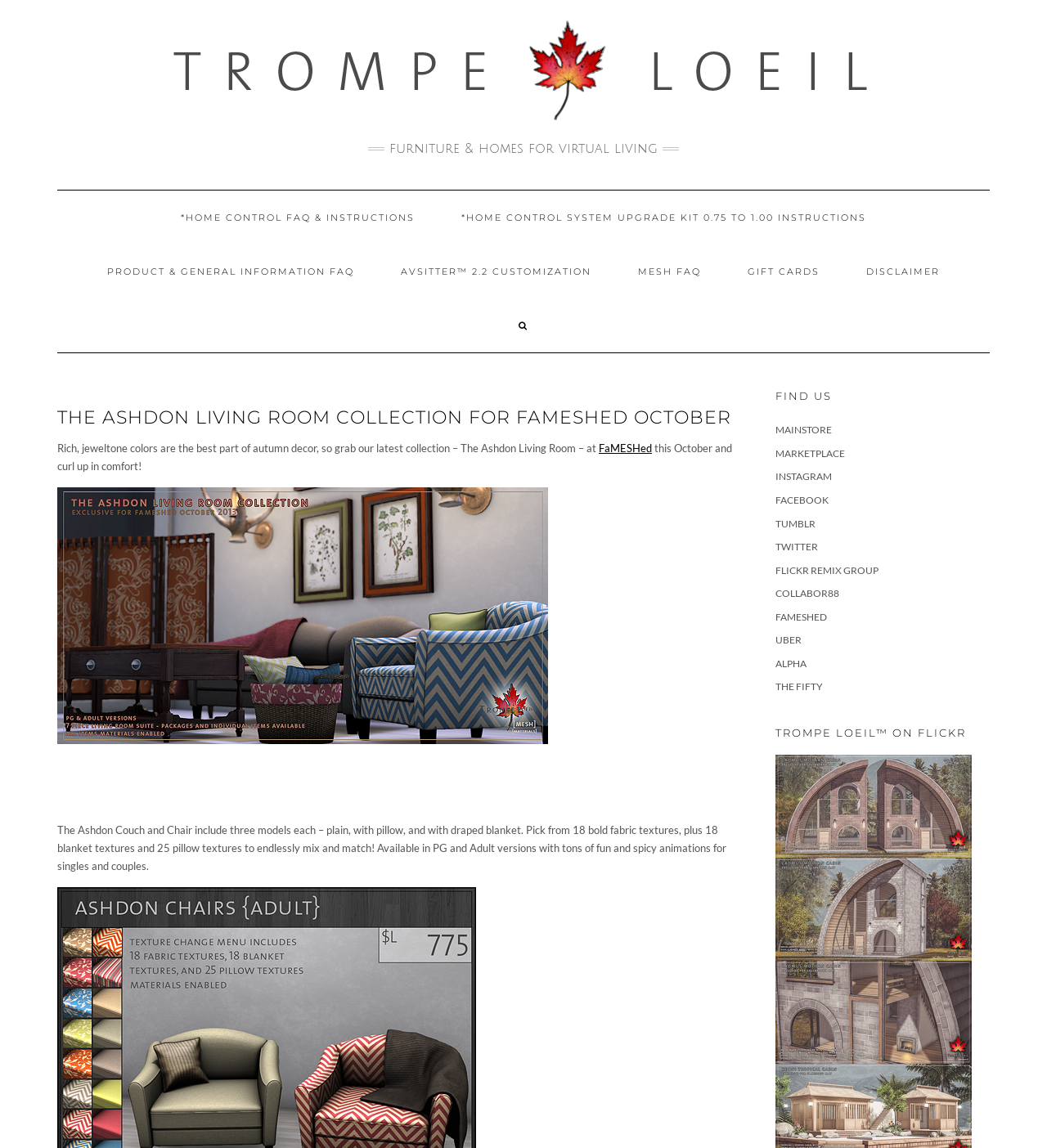Based on the image, please elaborate on the answer to the following question:
What is the purpose of the 'HOME CONTROL FAQ & INSTRUCTIONS' link?

I inferred the purpose by reading the link text 'HOME CONTROL FAQ & INSTRUCTIONS' which suggests that it provides information and guidance for home control-related issues.